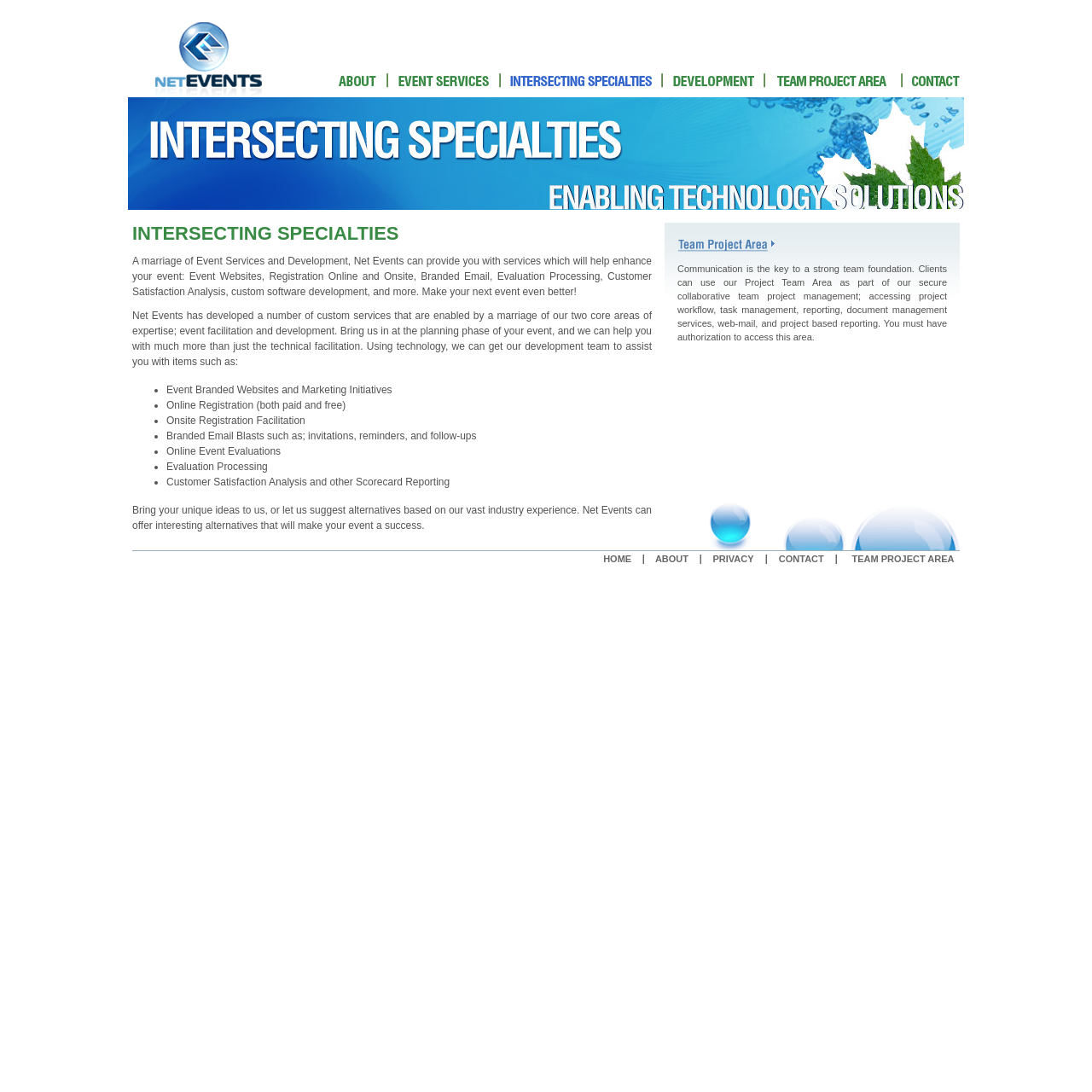Please give the bounding box coordinates of the area that should be clicked to fulfill the following instruction: "go to About NetEvents". The coordinates should be in the format of four float numbers from 0 to 1, i.e., [left, top, right, bottom].

[0.309, 0.071, 0.345, 0.082]